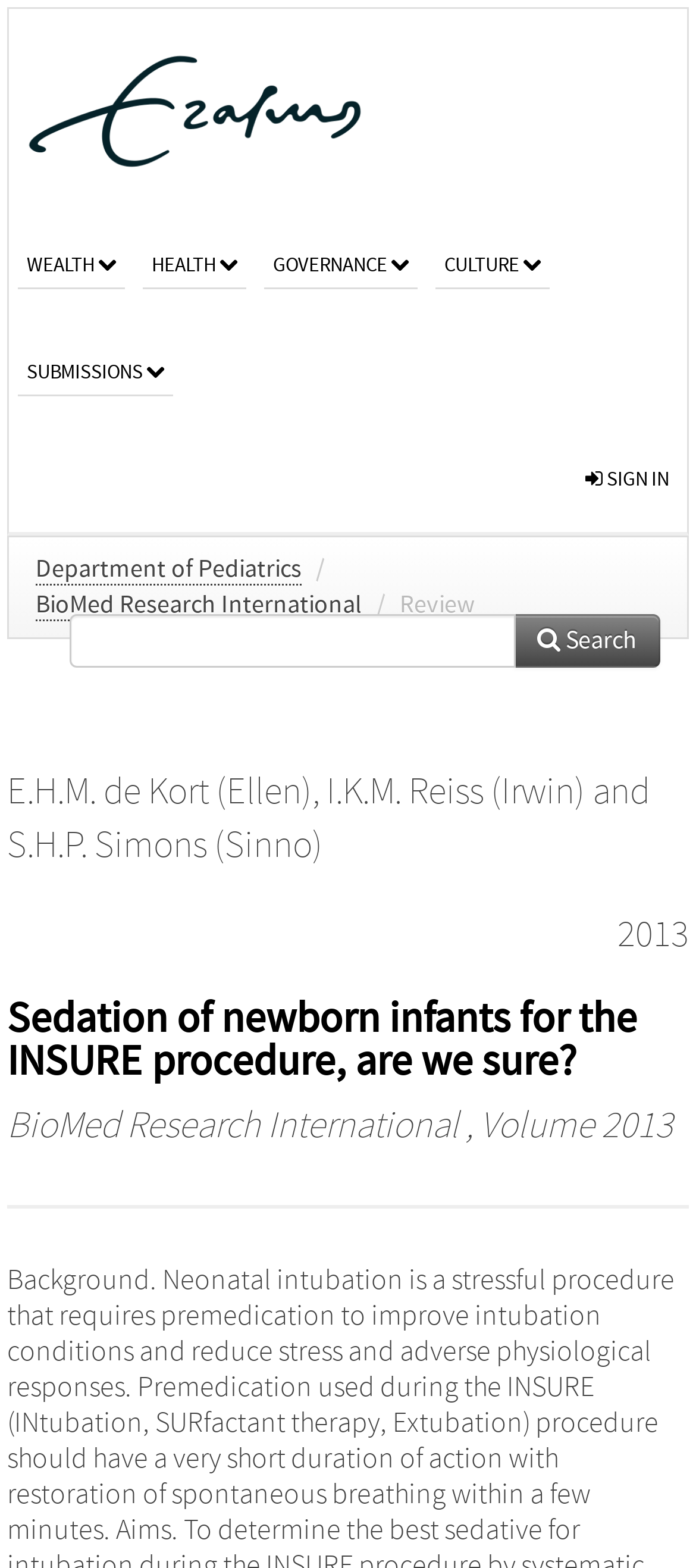What is the year of publication of the article?
Provide a thorough and detailed answer to the question.

I found the answer by looking at the static text '2013' which is located below the author names.